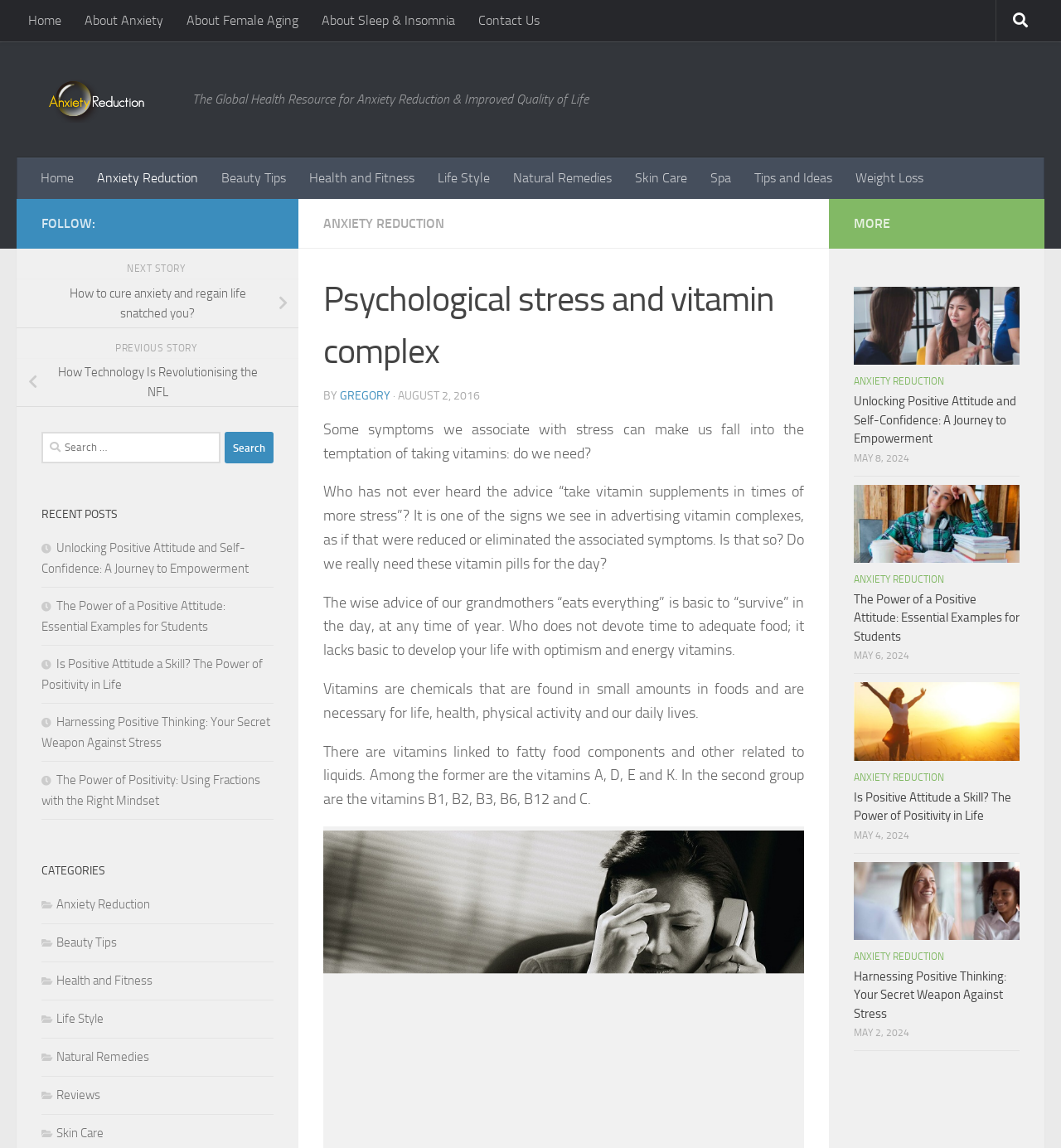What is the category of the current article?
Refer to the image and give a detailed answer to the query.

The category of the current article can be determined by looking at the heading 'Psychological stress and vitamin complex' and the link 'ANXIETY REDUCTION' above it, which indicates that the article belongs to the category of Anxiety Reduction.